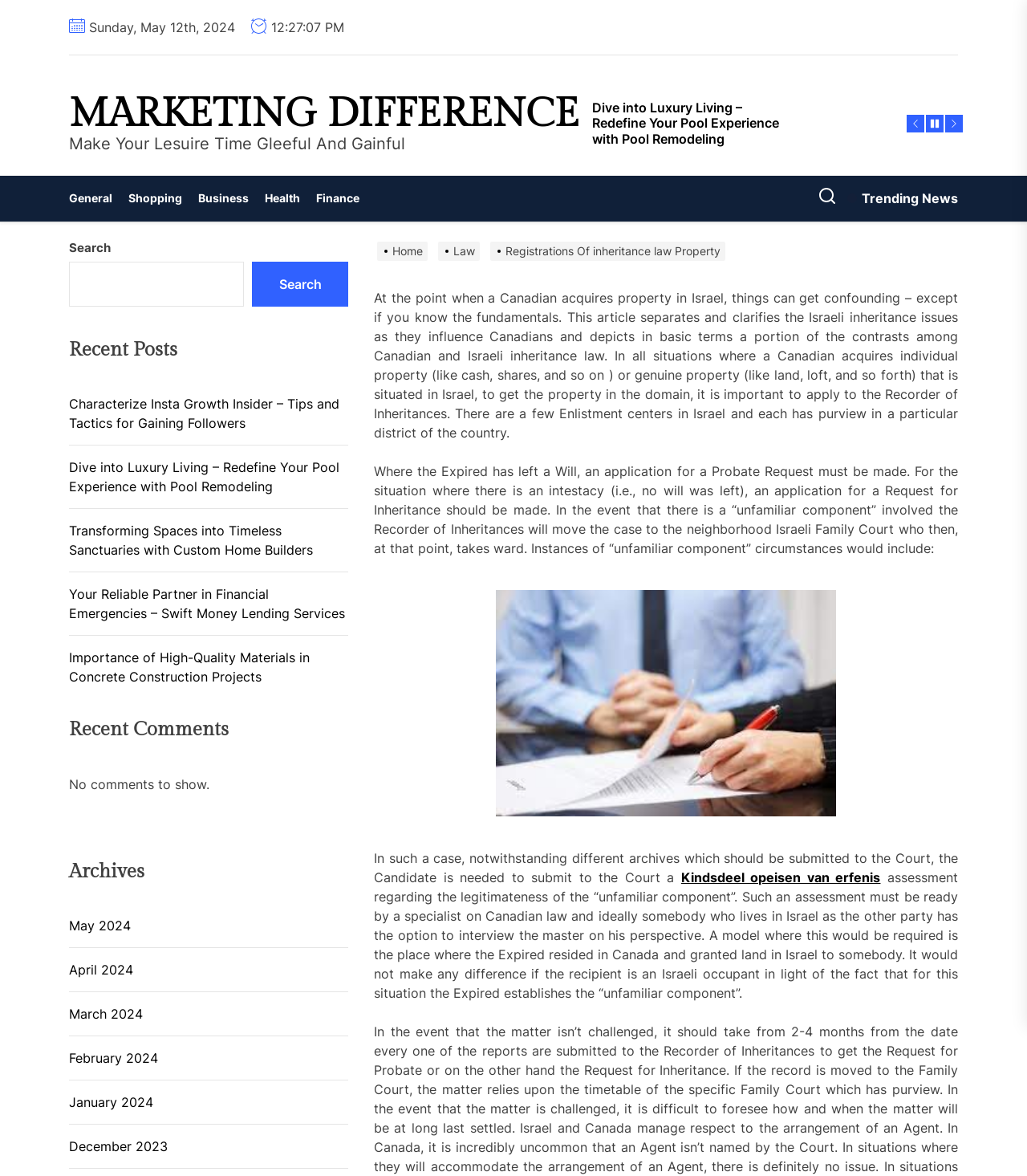Determine the bounding box for the UI element that matches this description: "Kindsdeel opeisen van erfenis".

[0.663, 0.739, 0.857, 0.753]